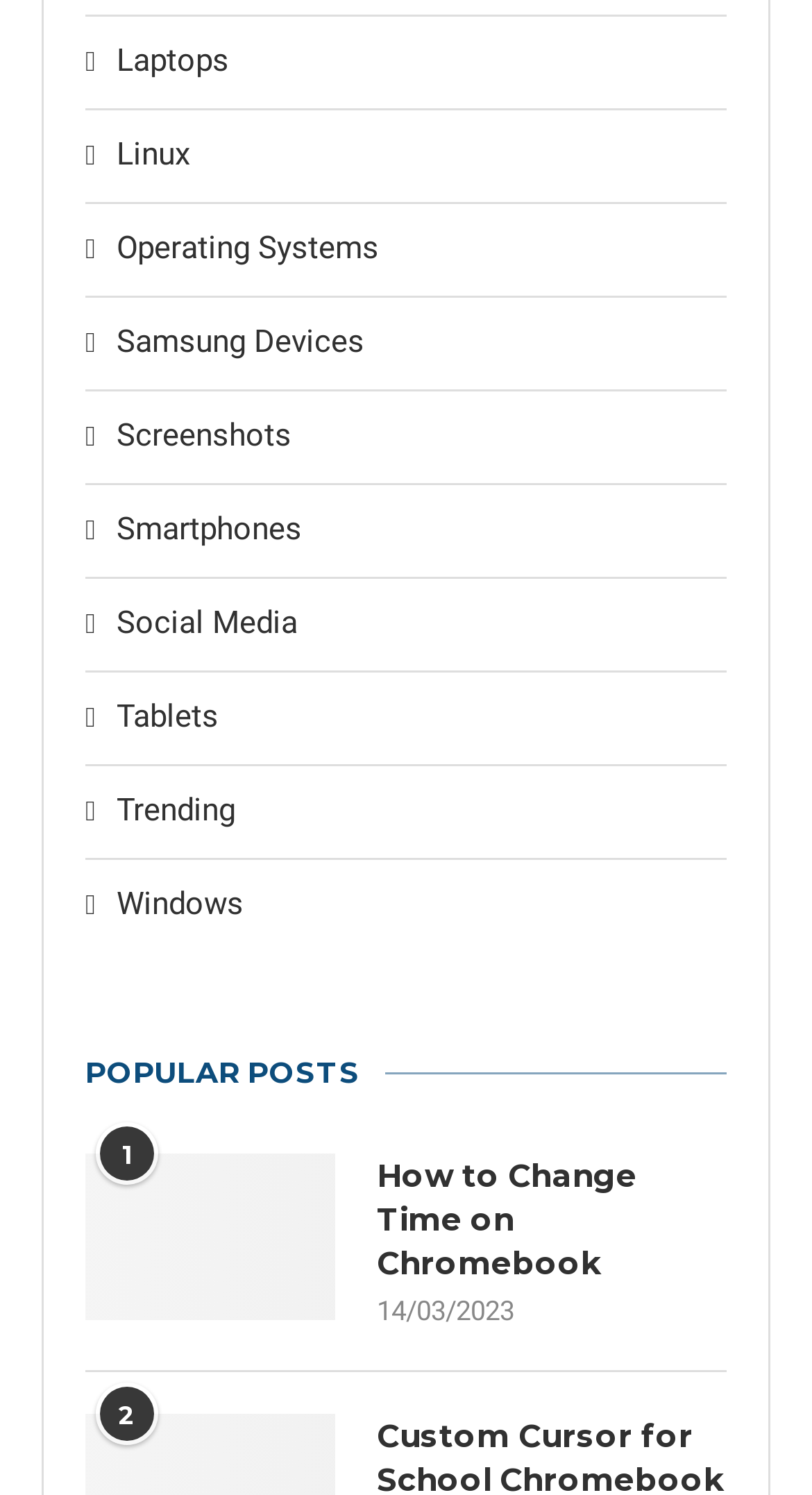Please find the bounding box for the following UI element description. Provide the coordinates in (top-left x, top-left y, bottom-right x, bottom-right y) format, with values between 0 and 1: Operating Systems

[0.105, 0.798, 0.89, 0.827]